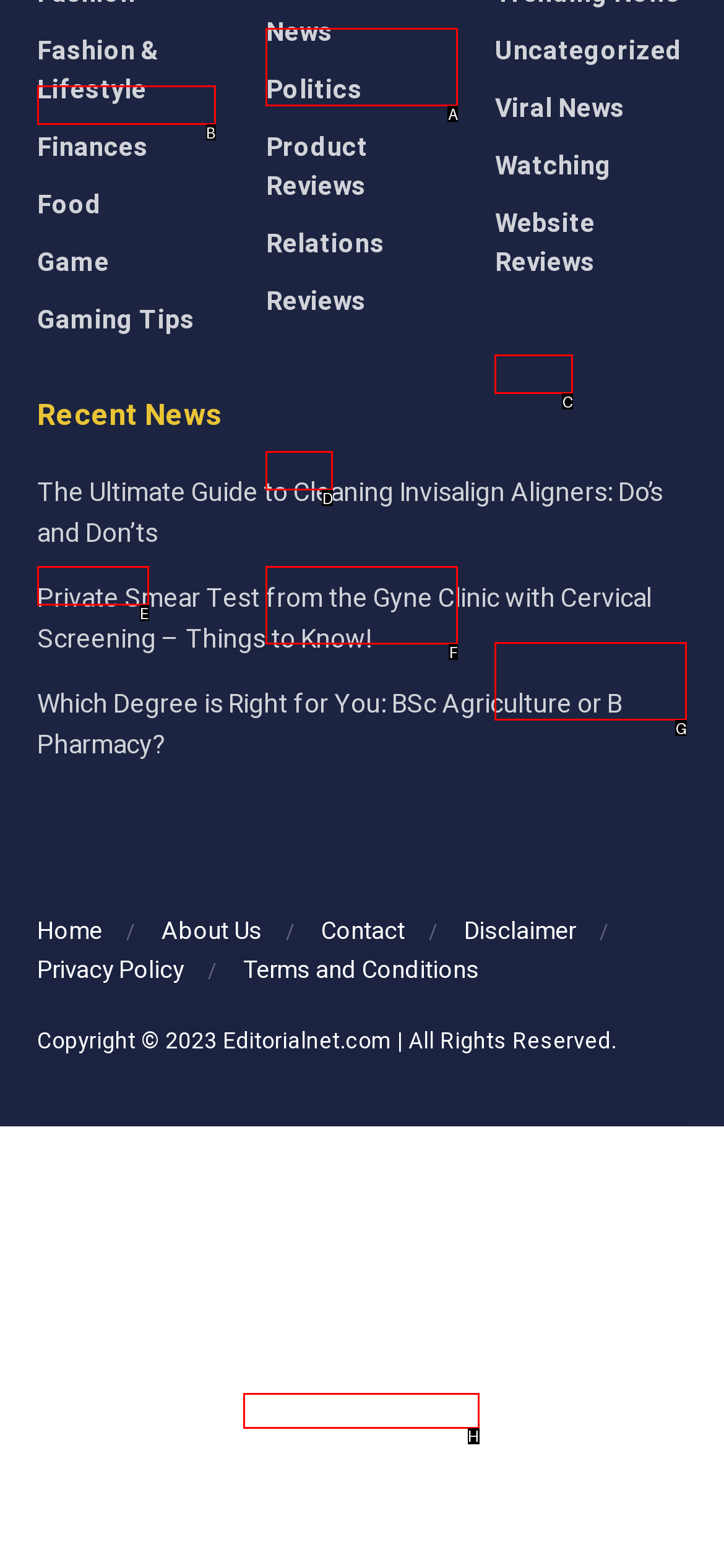Match the description: Career & Jobs to one of the options shown. Reply with the letter of the best match.

B